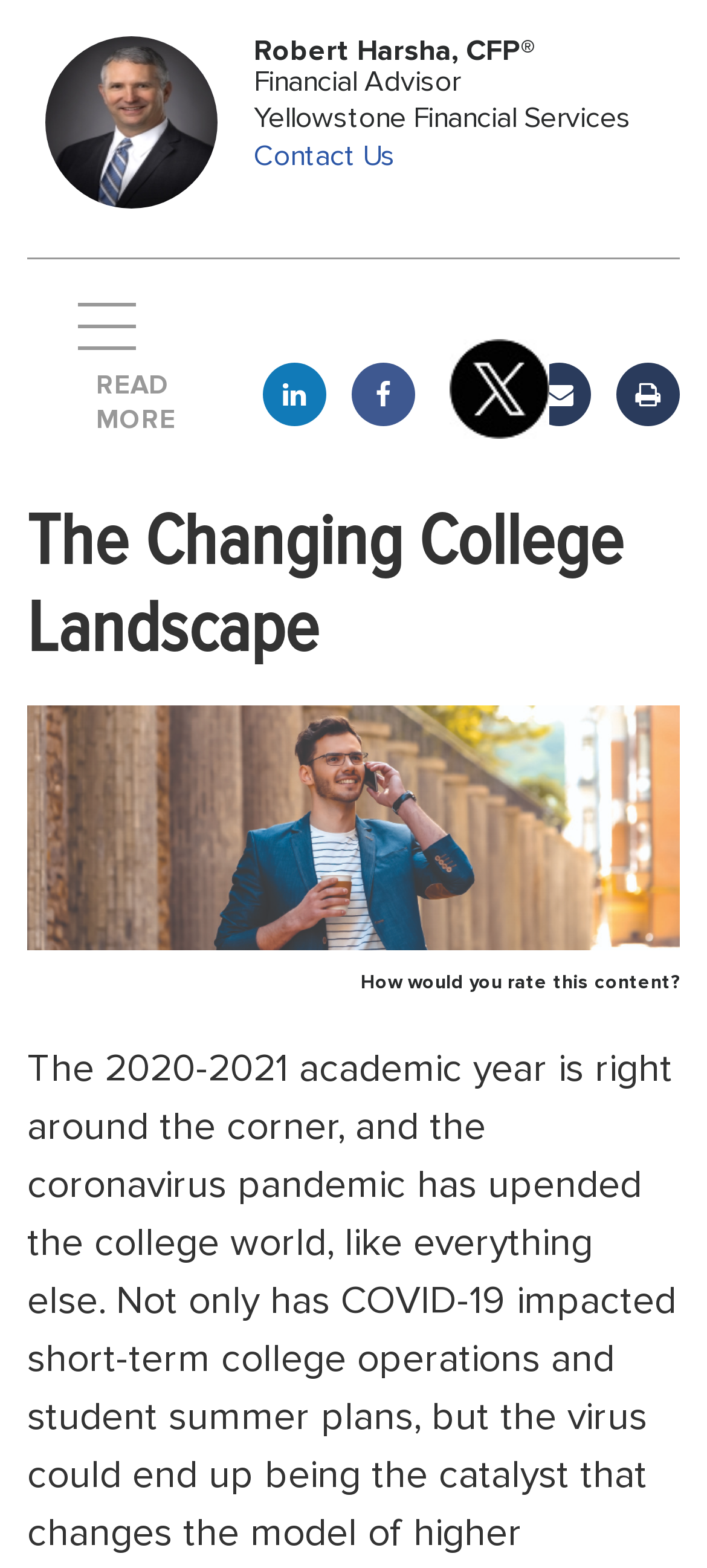What is the name of the company?
We need a detailed and exhaustive answer to the question. Please elaborate.

I found the answer by looking at the text 'Yellowstone Financial Services' which is located below the 'Financial Advisor' text.